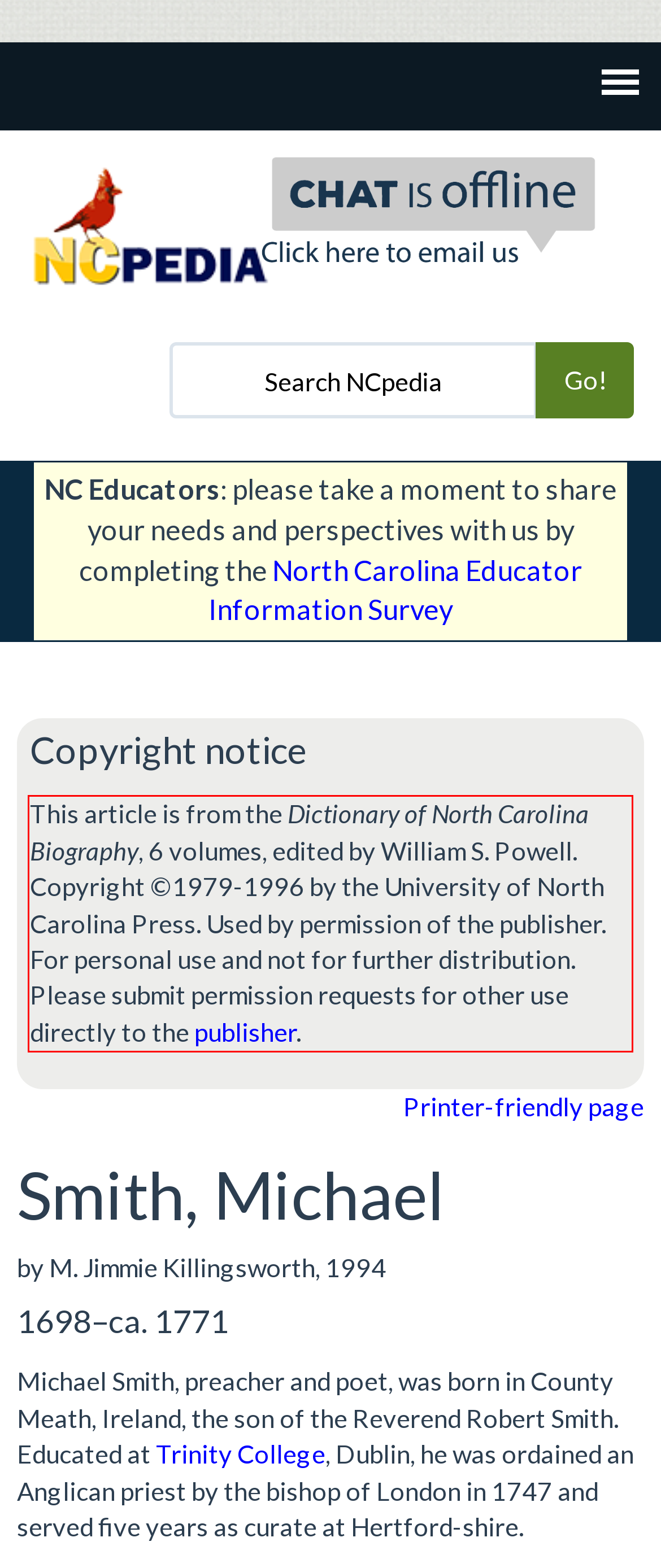Using the webpage screenshot, recognize and capture the text within the red bounding box.

This article is from the Dictionary of North Carolina Biography, 6 volumes, edited by William S. Powell. Copyright ©1979-1996 by the University of North Carolina Press. Used by permission of the publisher. For personal use and not for further distribution. Please submit permission requests for other use directly to the publisher.